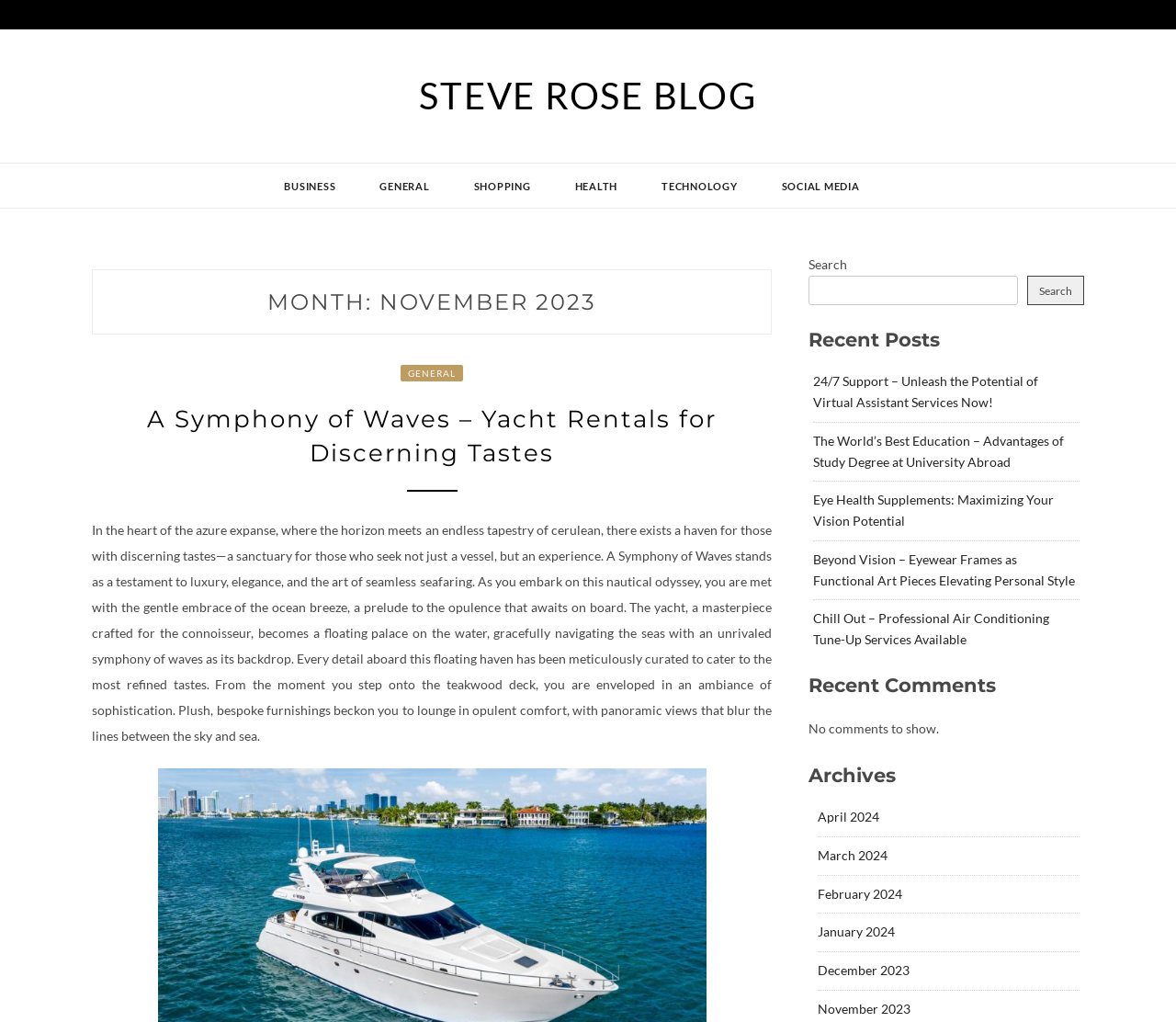Please identify the bounding box coordinates of the area I need to click to accomplish the following instruction: "Read the 'A Symphony of Waves – Yacht Rentals for Discerning Tastes' article".

[0.125, 0.396, 0.609, 0.458]